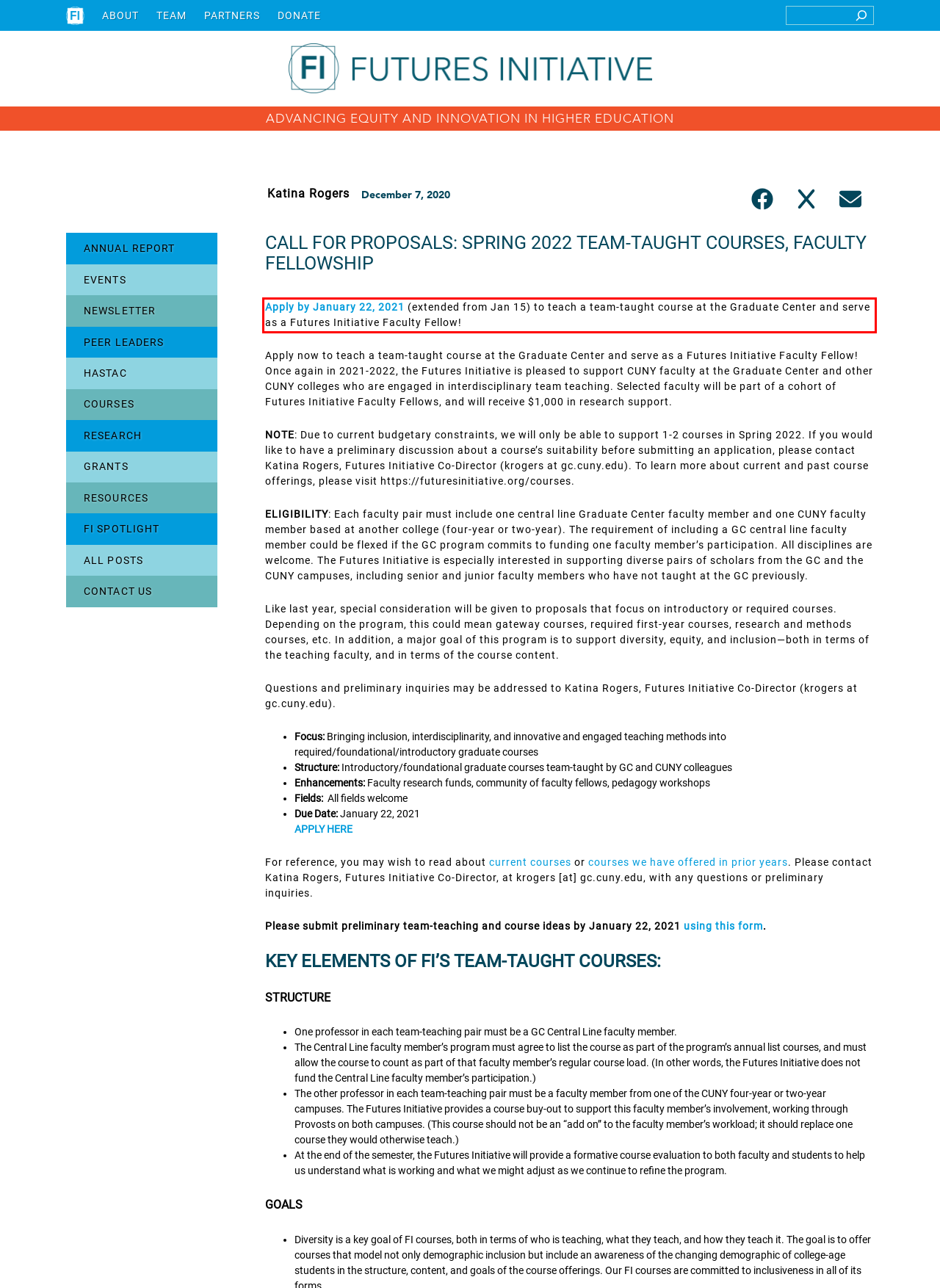Given a screenshot of a webpage with a red bounding box, extract the text content from the UI element inside the red bounding box.

Apply by January 22, 2021 (extended from Jan 15) to teach a team-taught course at the Graduate Center and serve as a Futures Initiative Faculty Fellow!